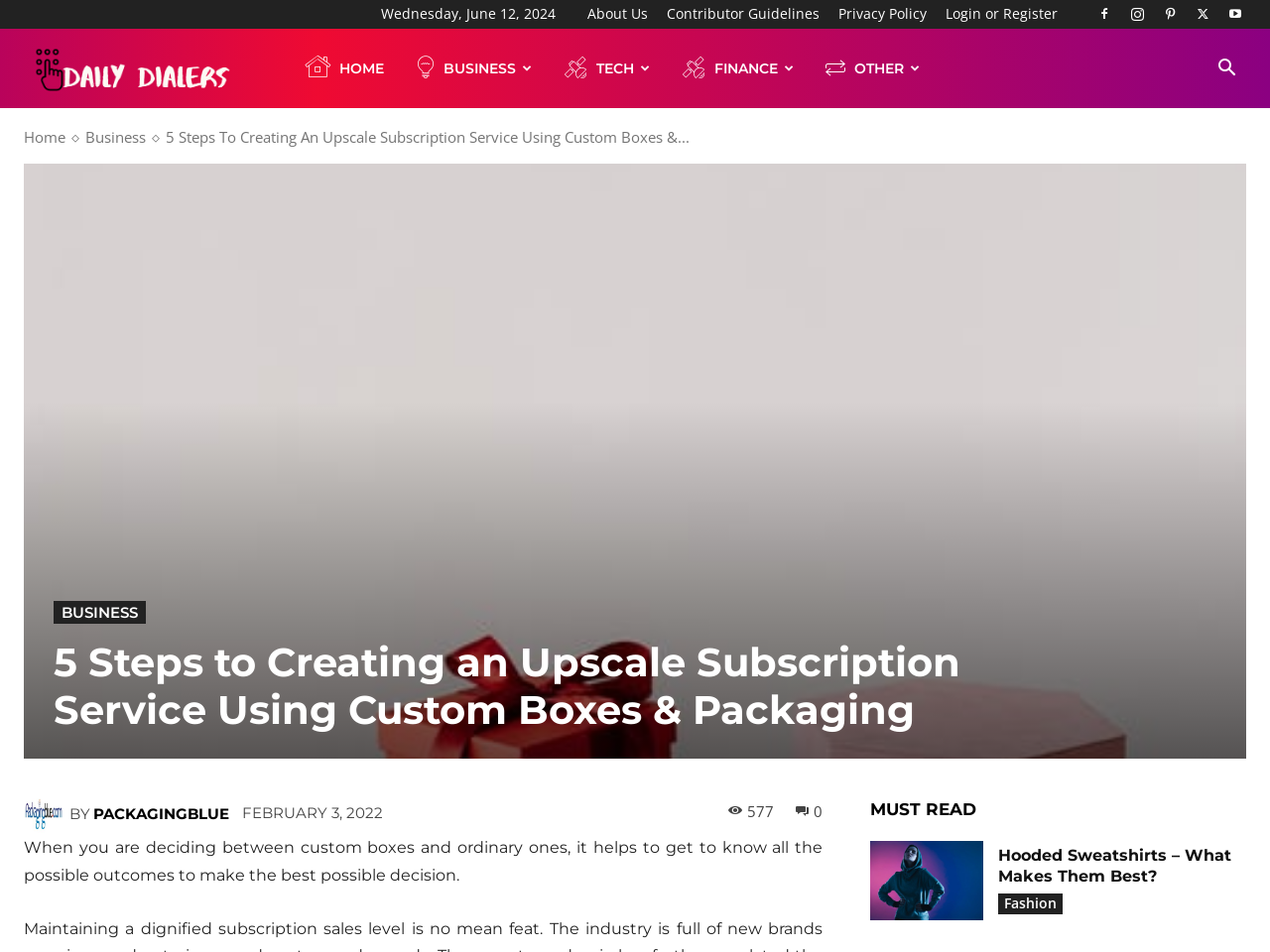What is the date of the article?
Refer to the screenshot and answer in one word or phrase.

February 3, 2022